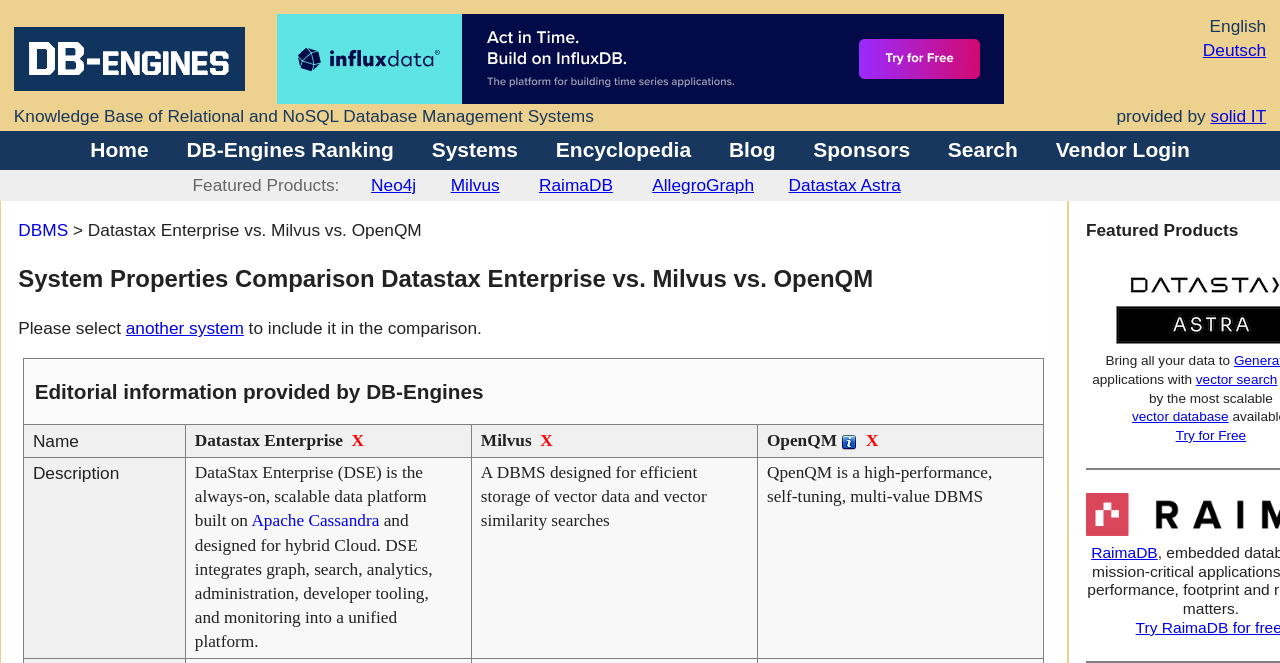Explain the webpage's design and content in an elaborate manner.

This webpage is a comparison platform for database management systems, specifically focusing on Datastax Enterprise, Milvus, and OpenQM. The page is divided into several sections, with a navigation menu at the top and a table of contents on the left side.

At the top, there are links to "Home", "DB-Engines Ranking", "Systems", "Encyclopedia", "Blog", "Sponsors", "Search", and "Vendor Login". Below this, there is a section highlighting featured products, including Neo4j, Milvus, RaimaDB, AllegroGraph, and Datastax Astra.

The main content of the page is a table comparing the system properties of Datastax Enterprise, Milvus, and OpenQM. The table has several rows, each representing a different property, such as editorial information, name, description, and more. Each column represents one of the three database management systems being compared.

The table cells contain various types of content, including text, links, and images. Some cells have links to additional information, such as "X" links in the name column, while others have descriptive text, like the description column. There are also images, like the "info" icon in the OpenQM info cell.

On the right side of the page, there is a section with links to related topics, including "vector search", "vector database", and "RaimaDB". There is also a "Try for Free" link and a link to "DBMS".

Overall, this webpage provides a detailed comparison of Datastax Enterprise, Milvus, and OpenQM, with a focus on their system properties and features.